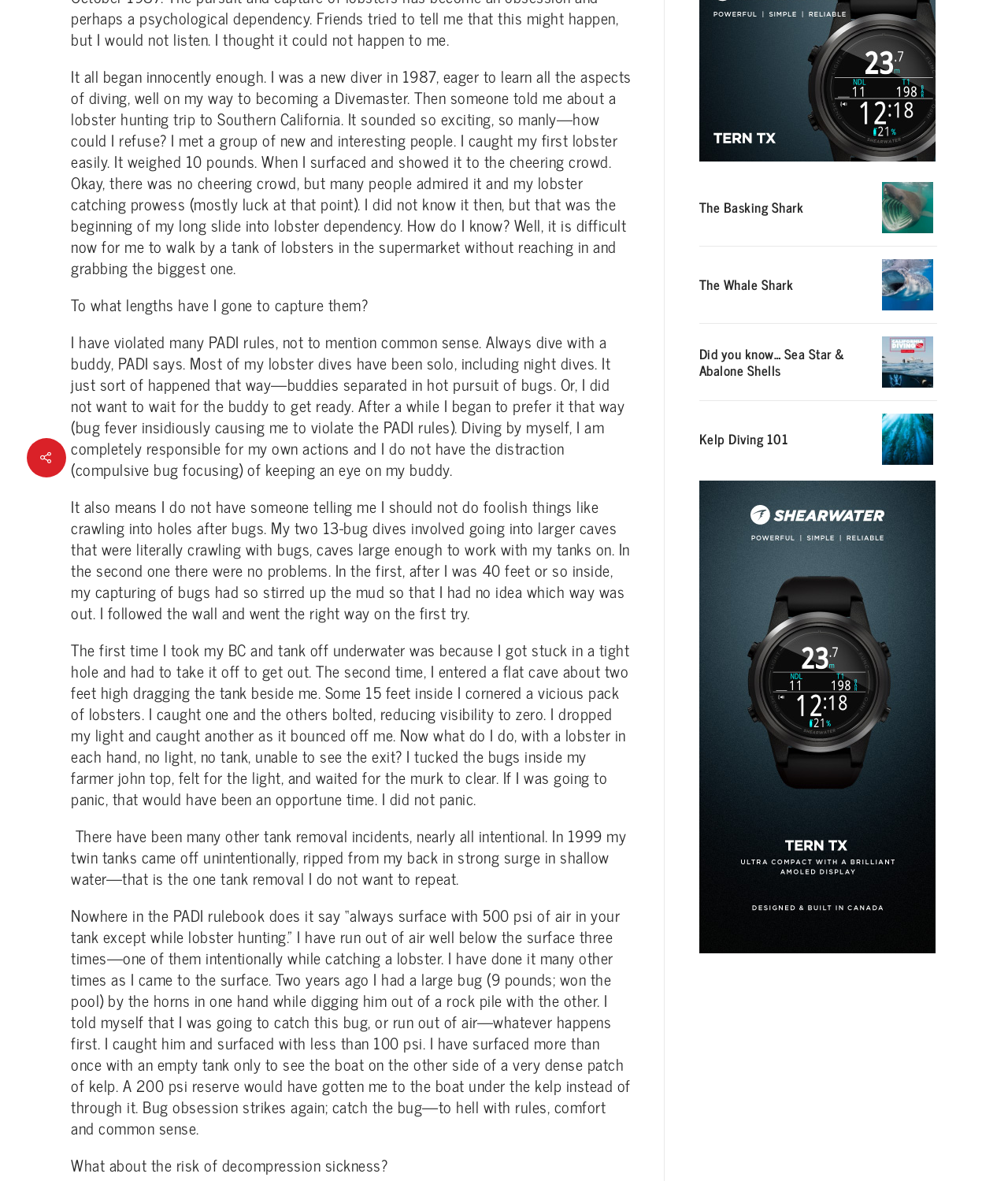Locate the bounding box of the UI element defined by this description: "alt="Shearwater TERN"". The coordinates should be given as four float numbers between 0 and 1, formatted as [left, top, right, bottom].

[0.693, 0.791, 0.928, 0.813]